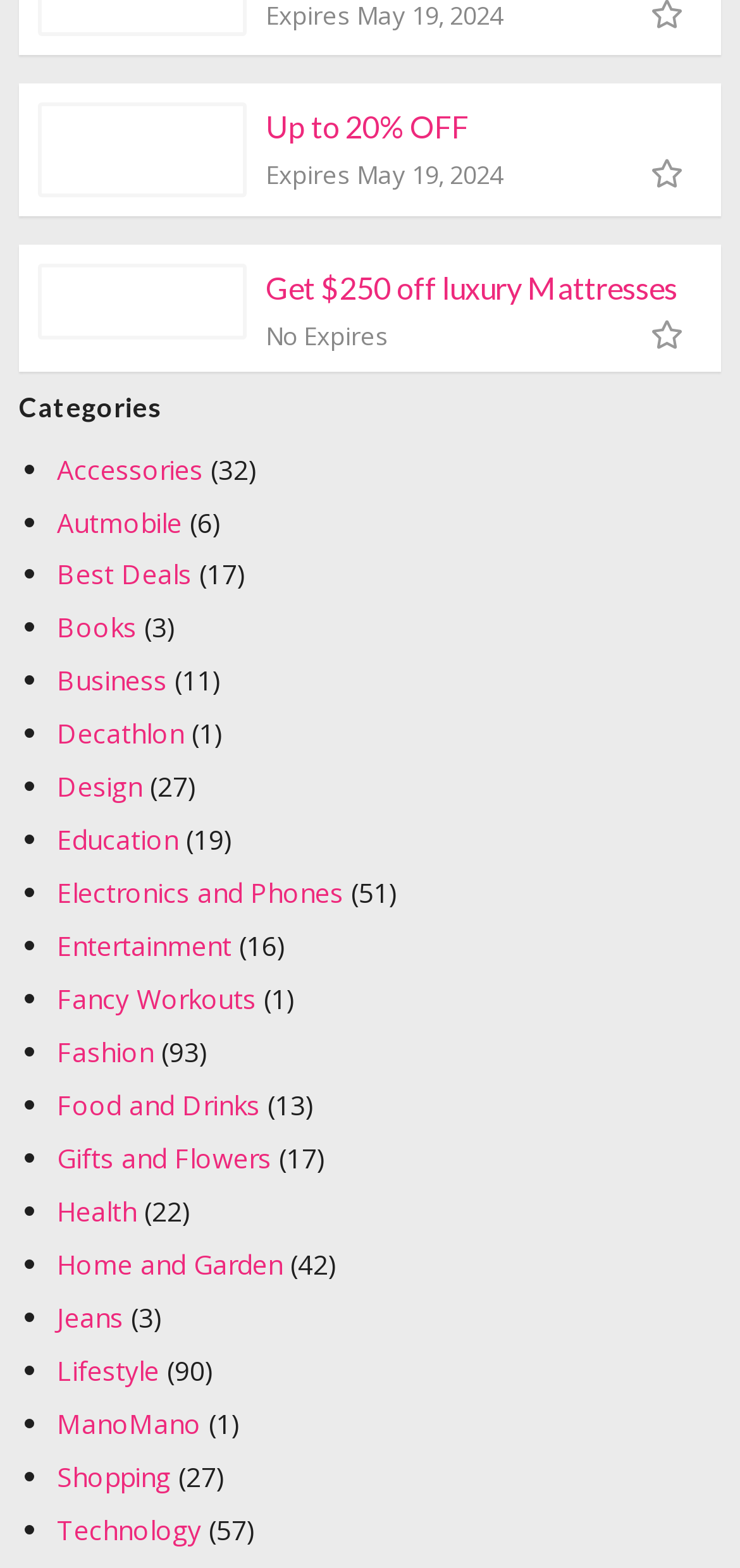Determine the bounding box coordinates for the clickable element to execute this instruction: "Visit the 'Saatva' website". Provide the coordinates as four float numbers between 0 and 1, i.e., [left, top, right, bottom].

[0.056, 0.17, 0.328, 0.214]